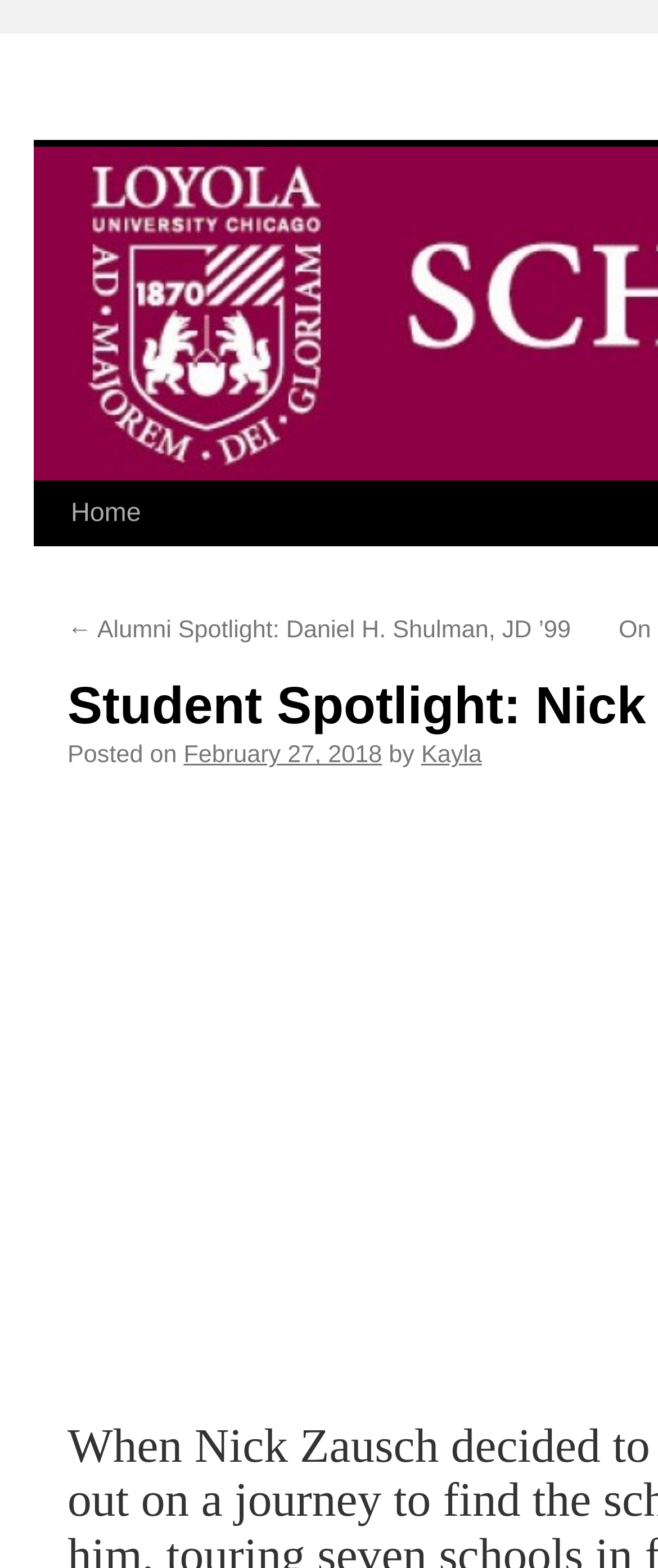Please use the details from the image to answer the following question comprehensively:
What is the type of spotlight?

I found the type of spotlight by looking at the title of the page 'Student Spotlight: Nick Zausch |' which indicates that the spotlight is about a student.